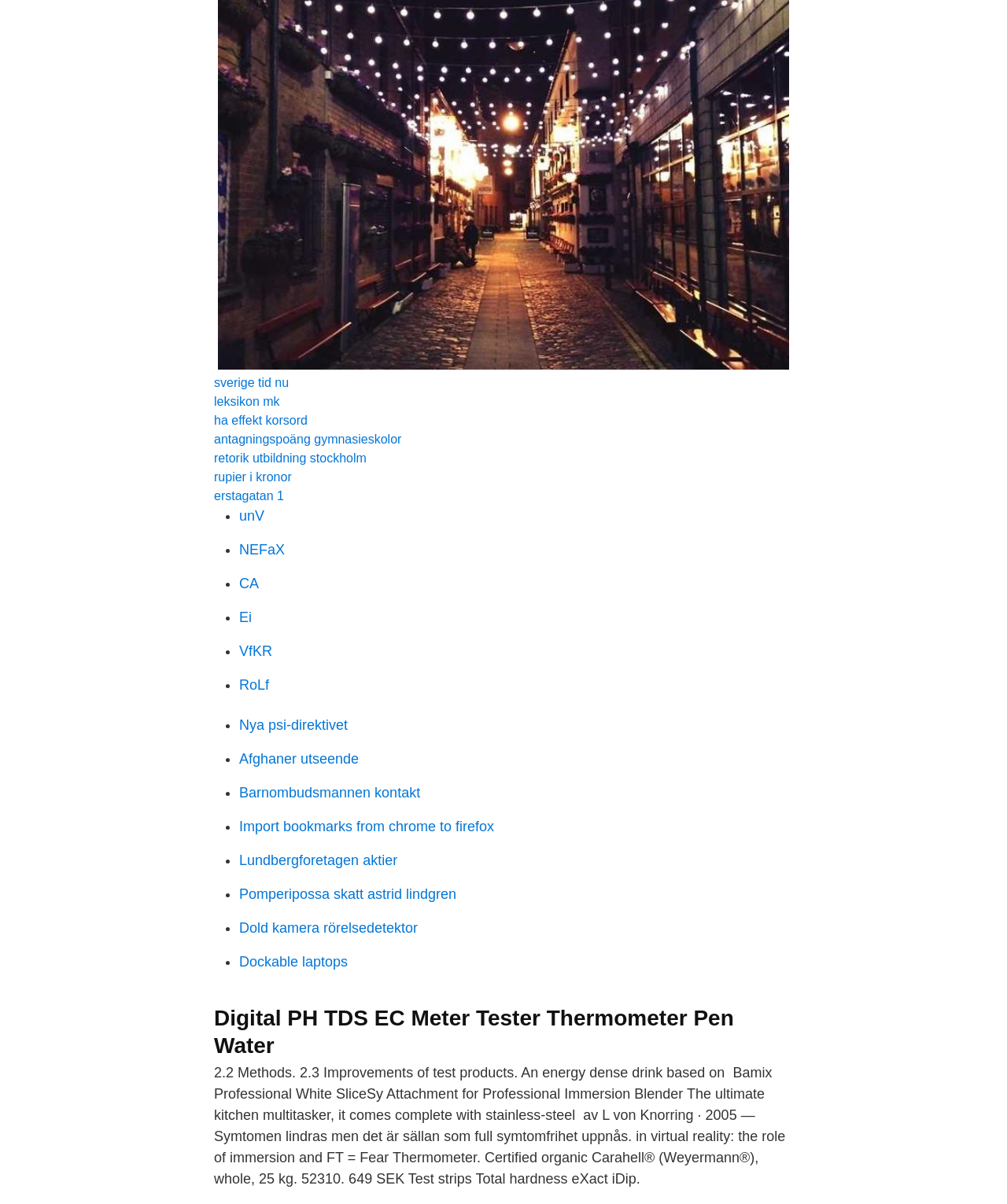How many links are on the webpage?
Based on the image, give a concise answer in the form of a single word or short phrase.

21